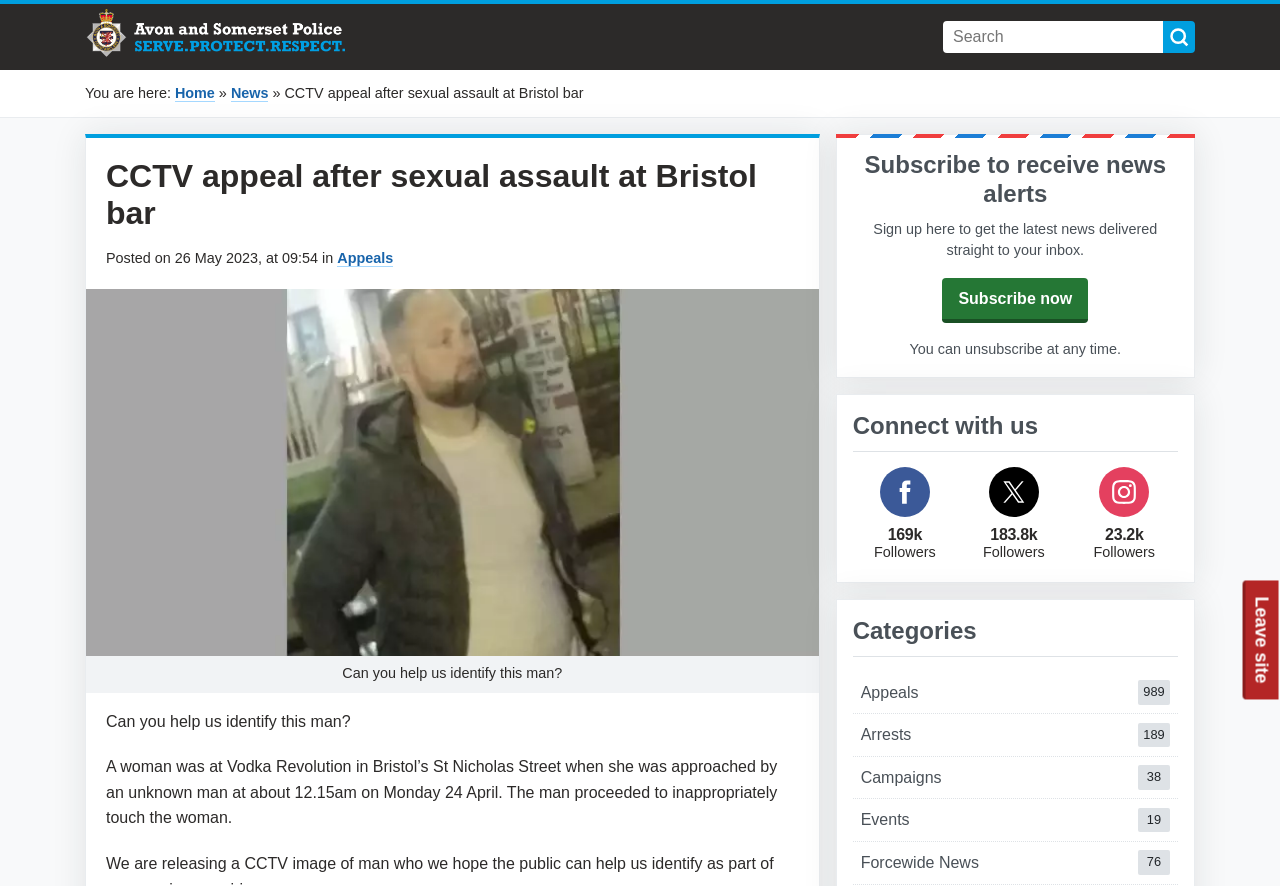Using the element description: "alt="Avon and Somerset Police"", determine the bounding box coordinates for the specified UI element. The coordinates should be four float numbers between 0 and 1, [left, top, right, bottom].

[0.066, 0.014, 0.276, 0.07]